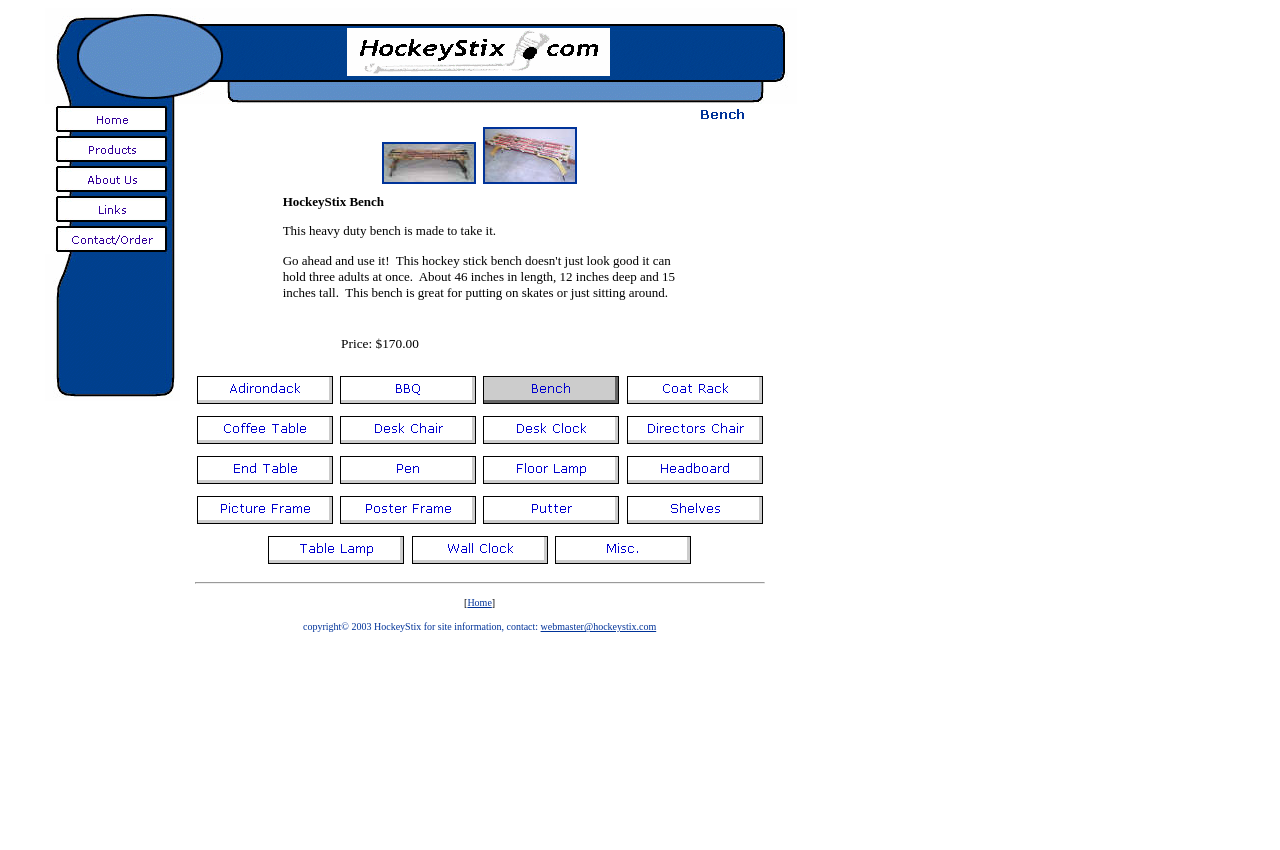Find and indicate the bounding box coordinates of the region you should select to follow the given instruction: "Read about the HockeyStix Bench".

[0.152, 0.122, 0.582, 0.146]